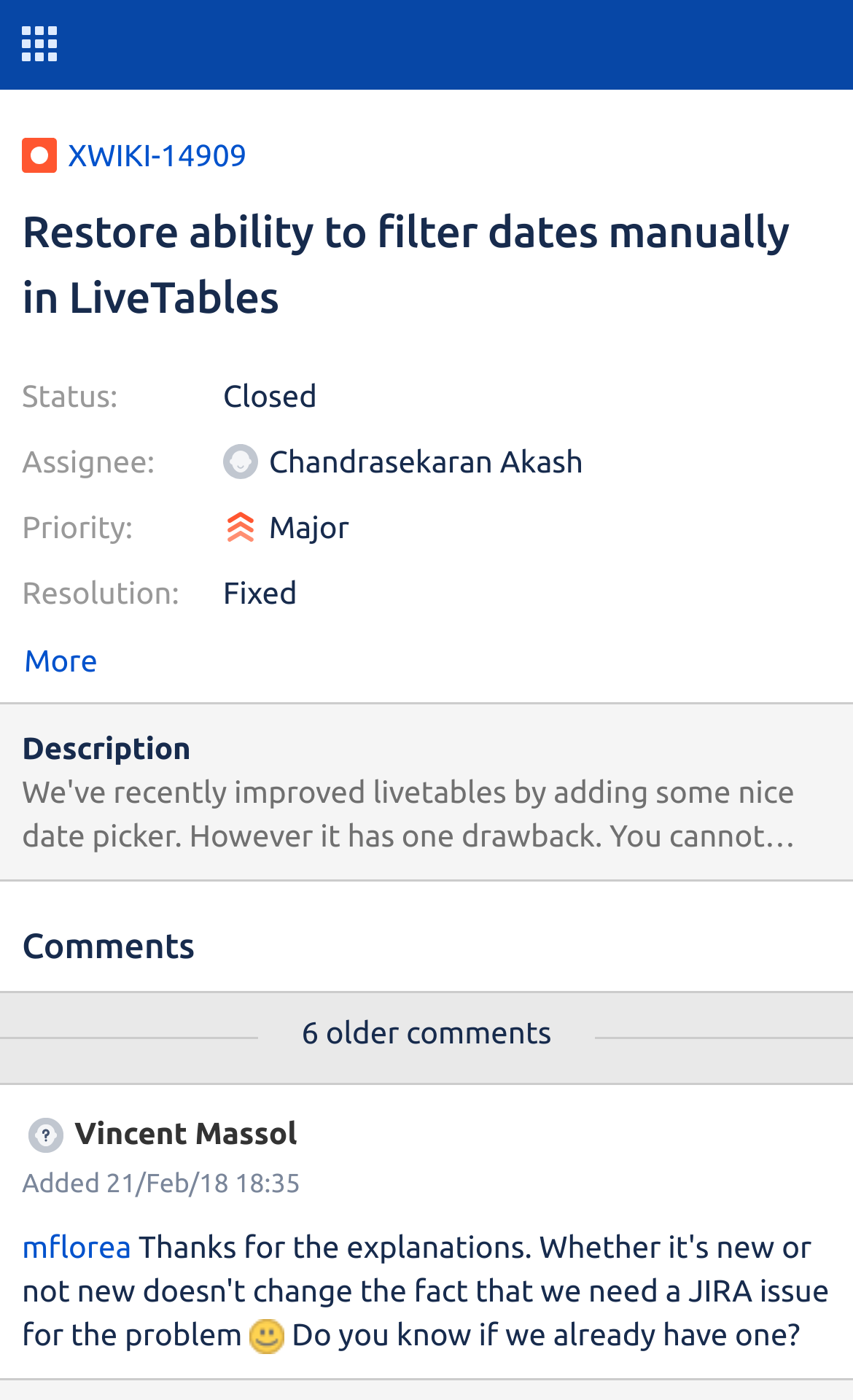Produce an elaborate caption capturing the essence of the webpage.

This webpage appears to be a JIRA issue tracking page. At the top, there is a small image, followed by a link to the issue ID "XWIKI-14909" and a heading that summarizes the issue: "Restore ability to filter dates manually in LiveTables". 

Below the heading, there are four static text elements, each describing a different aspect of the issue: "Status:", "Assignee:", "Priority:", and "Resolution:". The corresponding values for each of these fields are displayed to the right of the labels. The status is "Closed", the assignee is "Chandrasekaran Akash", the priority is "Major", and the resolution is "Fixed". 

A "More" button is located at the bottom of this section. 

Next, there is a heading that says "Description", followed by a block of text that explains the issue in detail. The text describes a problem with filtering dates in LiveTables and provides an example of how this used to work.

Below the description, there is a heading that says "Comments". There are six older comments, but they are not displayed on this page. Instead, there is a small image, followed by a static text element that says "Vincent Massol", and another static text element that says "Added 21/Feb/18 18:35". 

Further down, there is a link to a user "mflorea", and a static text element that says "Do you know if we already have one?", which appears to be a comment left by the user.